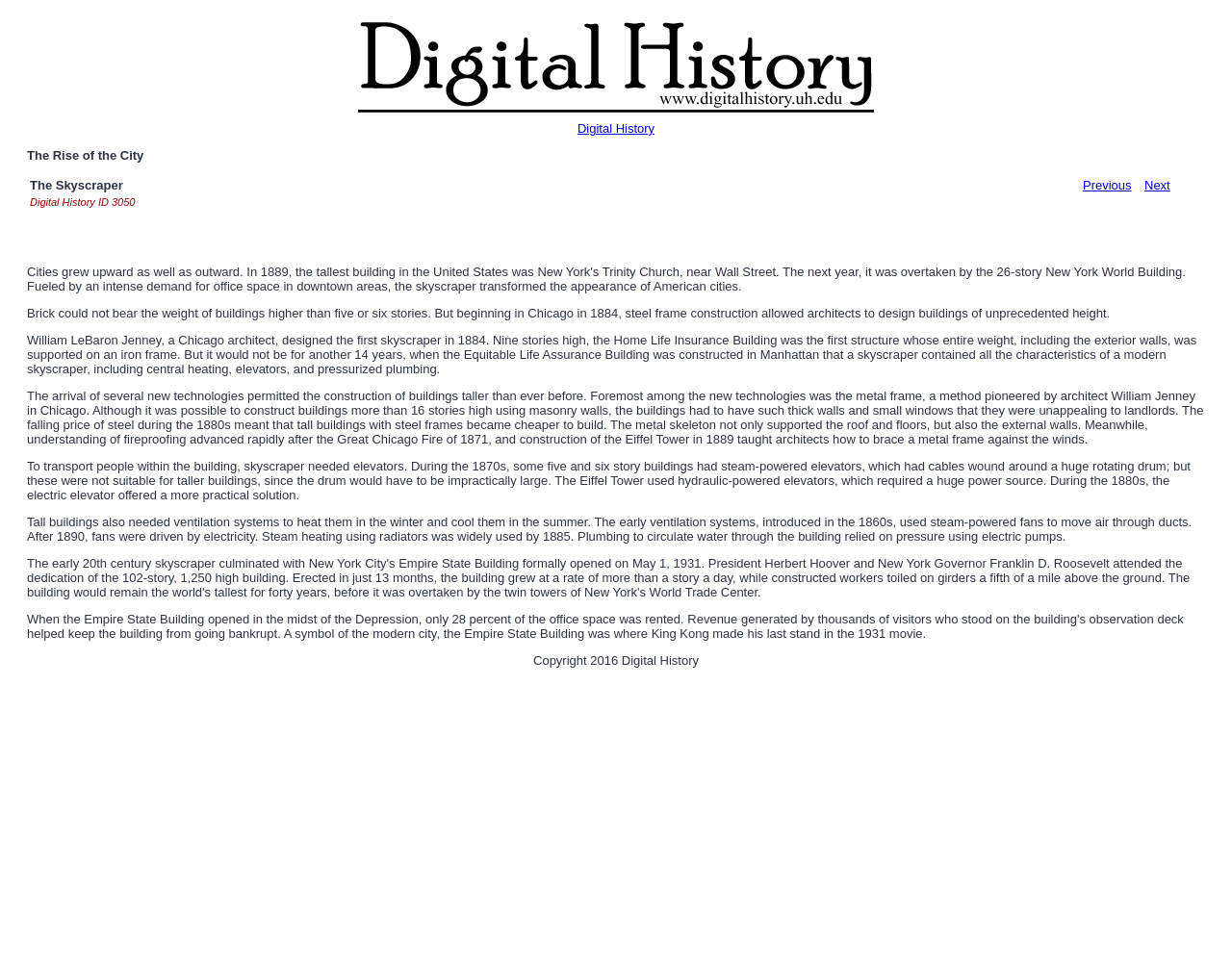What was the power source used in the Eiffel Tower's elevators?
Please answer the question with as much detail and depth as you can.

I found this answer by reading the text on the webpage, specifically the sentence 'The Eiffel Tower used hydraulic-powered elevators, which required a huge power source.'